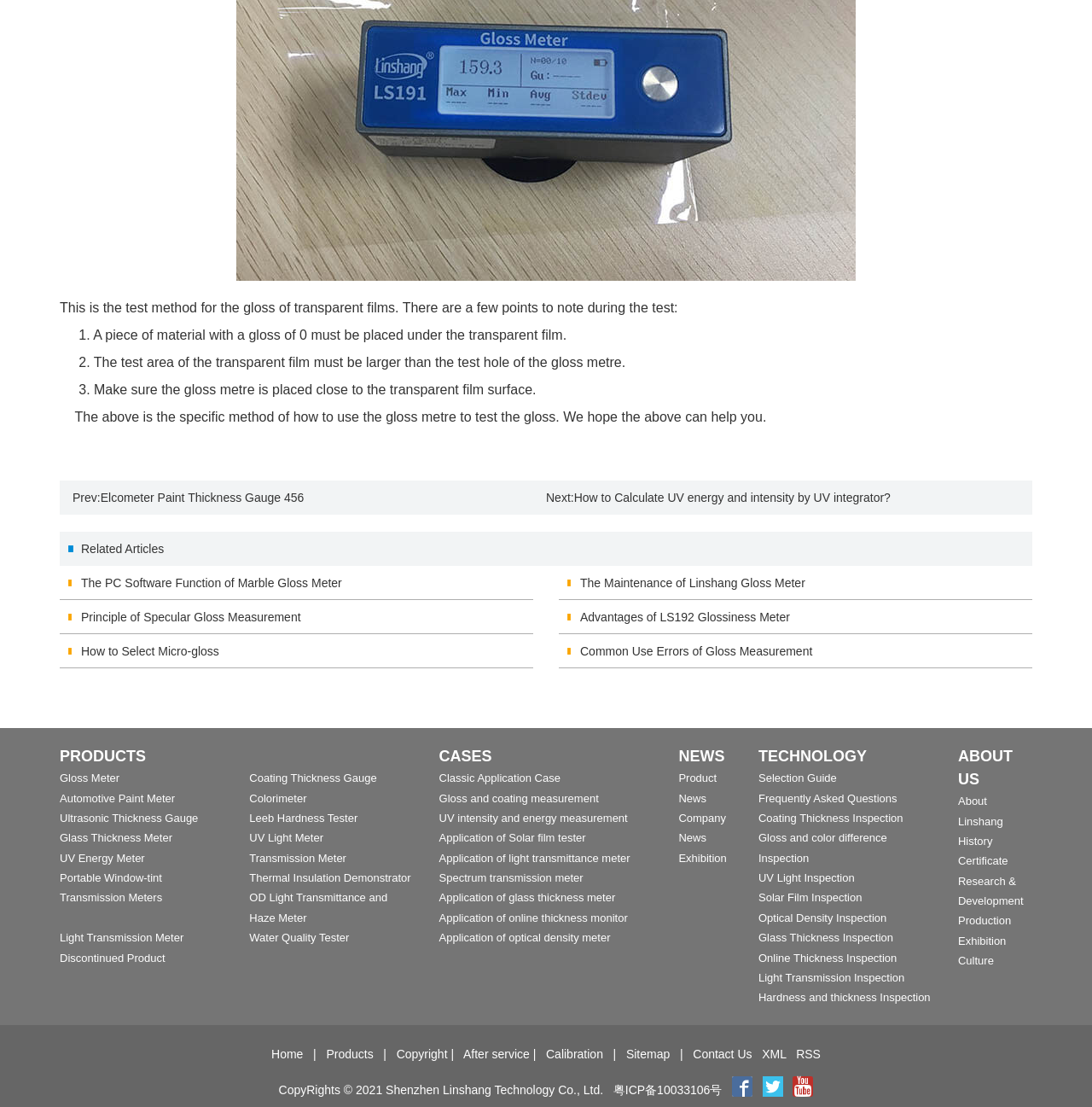Locate the bounding box coordinates of the clickable region to complete the following instruction: "Click on the 'How to Calculate UV energy and intensity by UV integrator?' link."

[0.526, 0.443, 0.816, 0.456]